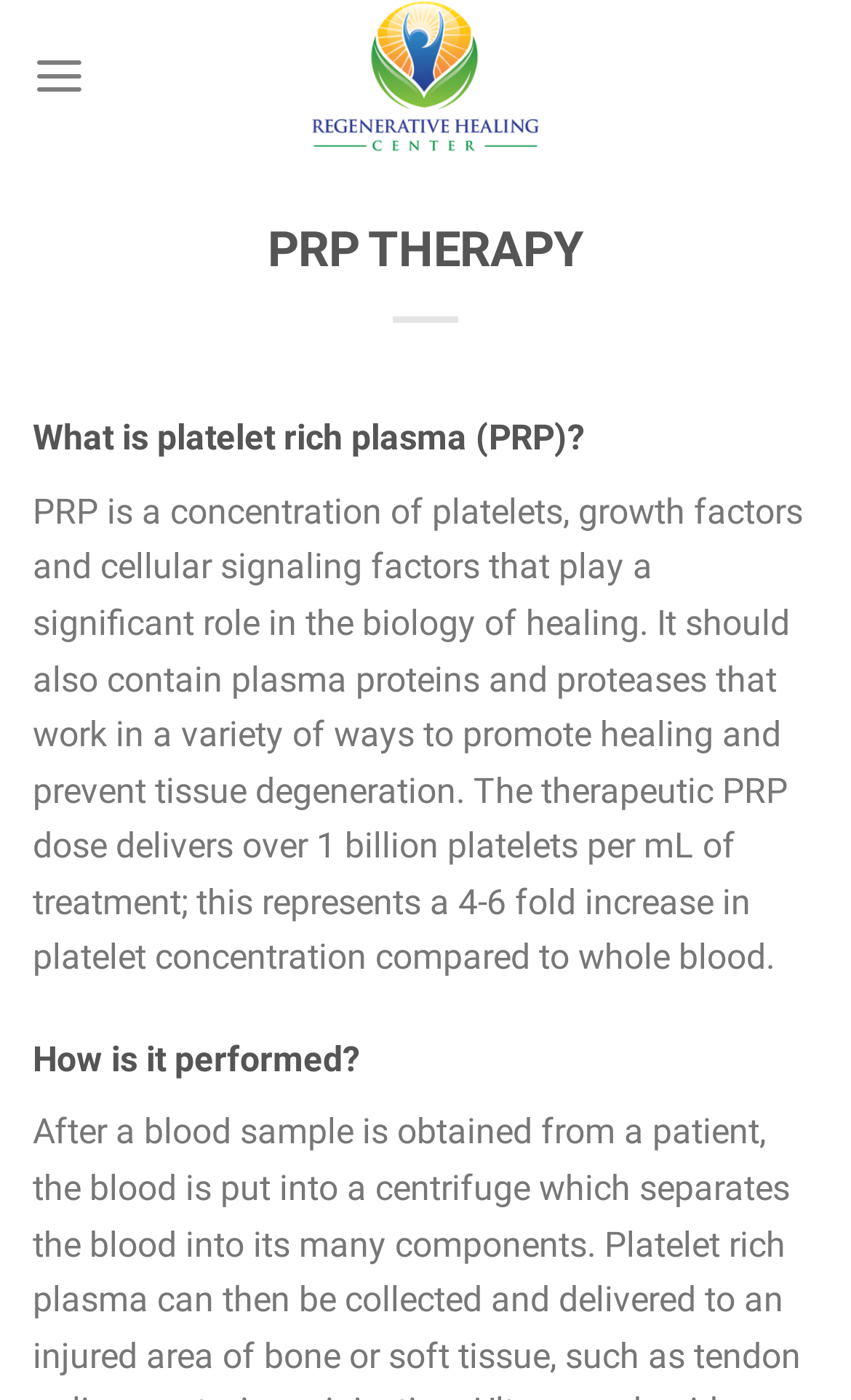How many sections are there on this webpage? Observe the screenshot and provide a one-word or short phrase answer.

3